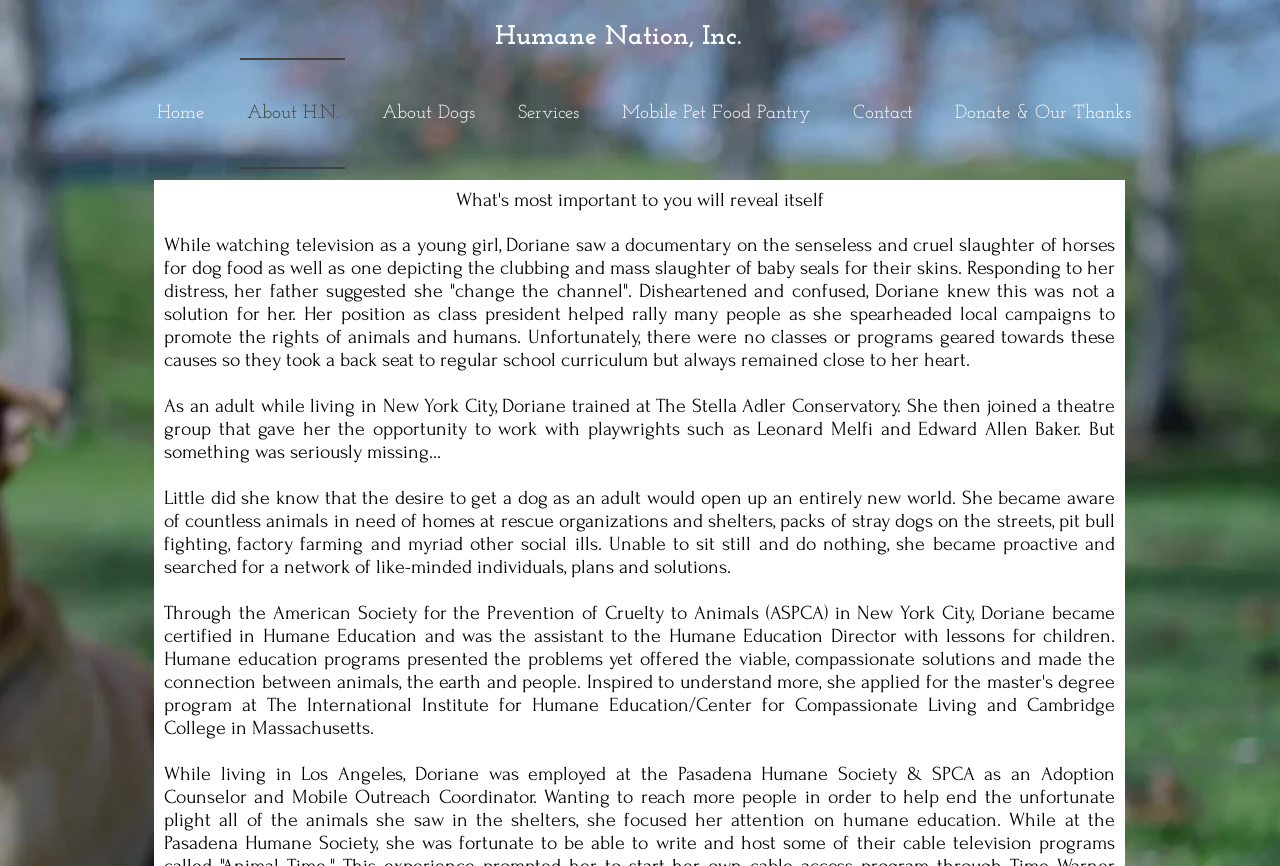What motivated Doriane to get involved in animal welfare?
Using the screenshot, give a one-word or short phrase answer.

Getting a dog